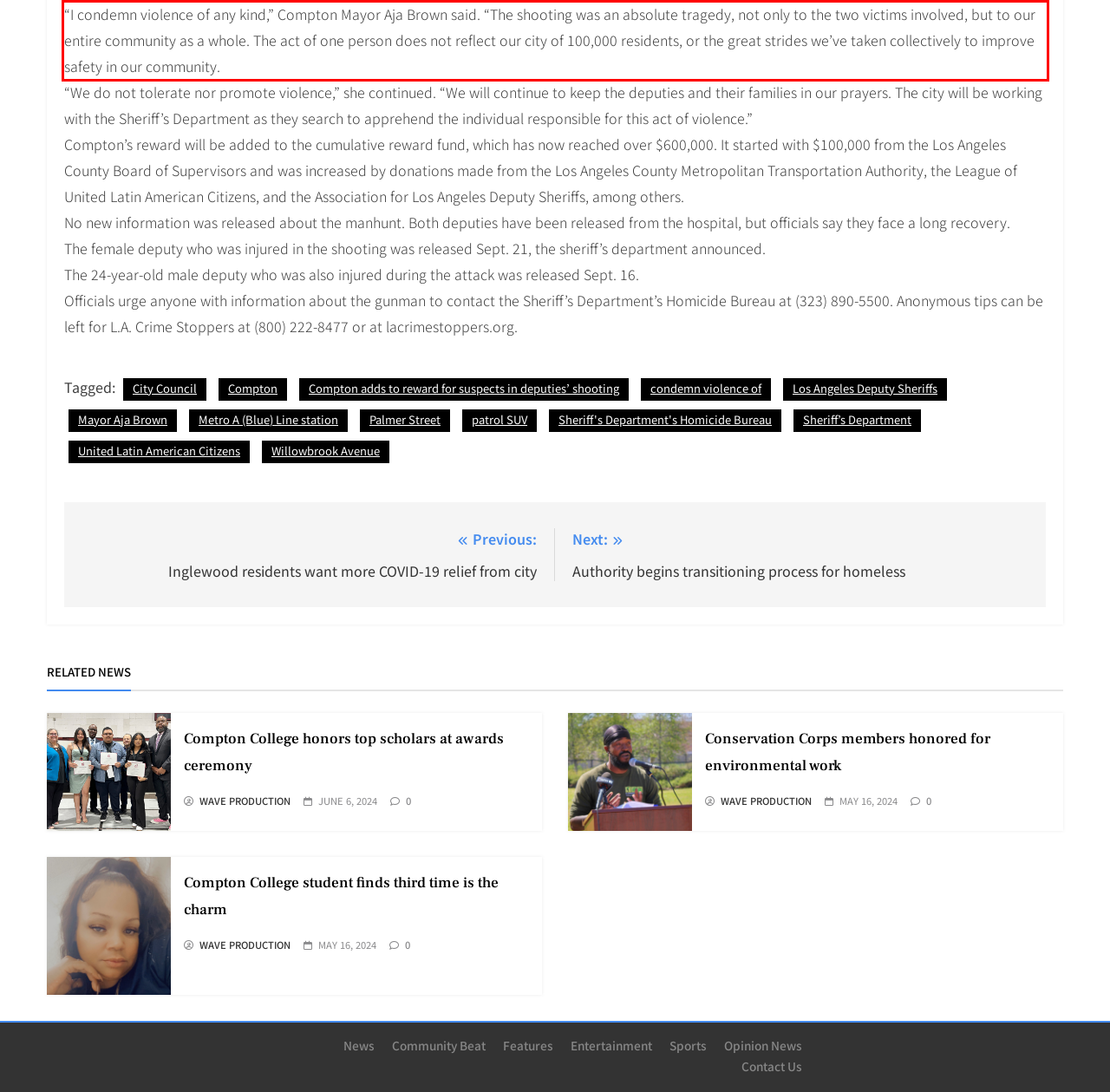You are given a screenshot showing a webpage with a red bounding box. Perform OCR to capture the text within the red bounding box.

“I condemn violence of any kind,” Compton Mayor Aja Brown said. “The shooting was an absolute tragedy, not only to the two victims involved, but to our entire community as a whole. The act of one person does not reflect our city of 100,000 residents, or the great strides we’ve taken collectively to improve safety in our community.